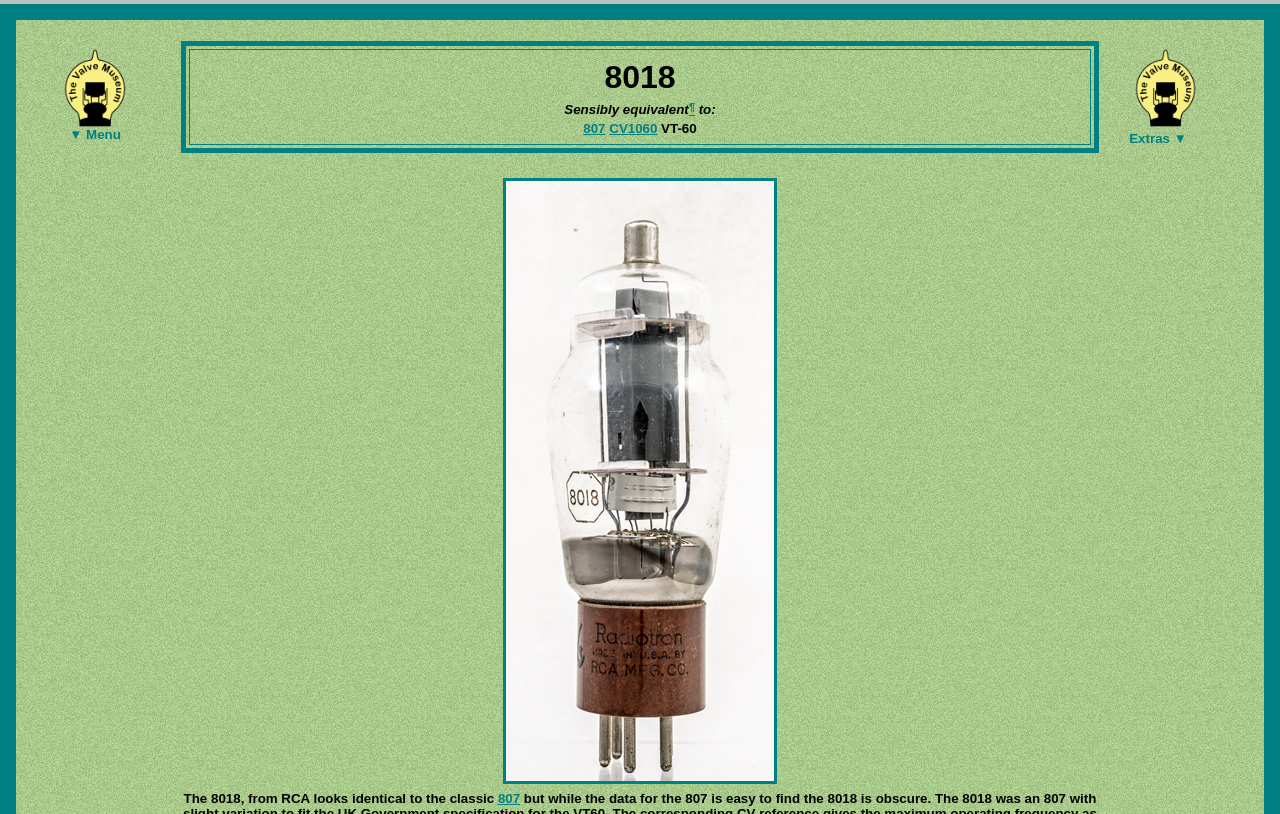Using the element description: "CV1060", determine the bounding box coordinates for the specified UI element. The coordinates should be four float numbers between 0 and 1, [left, top, right, bottom].

[0.476, 0.149, 0.514, 0.168]